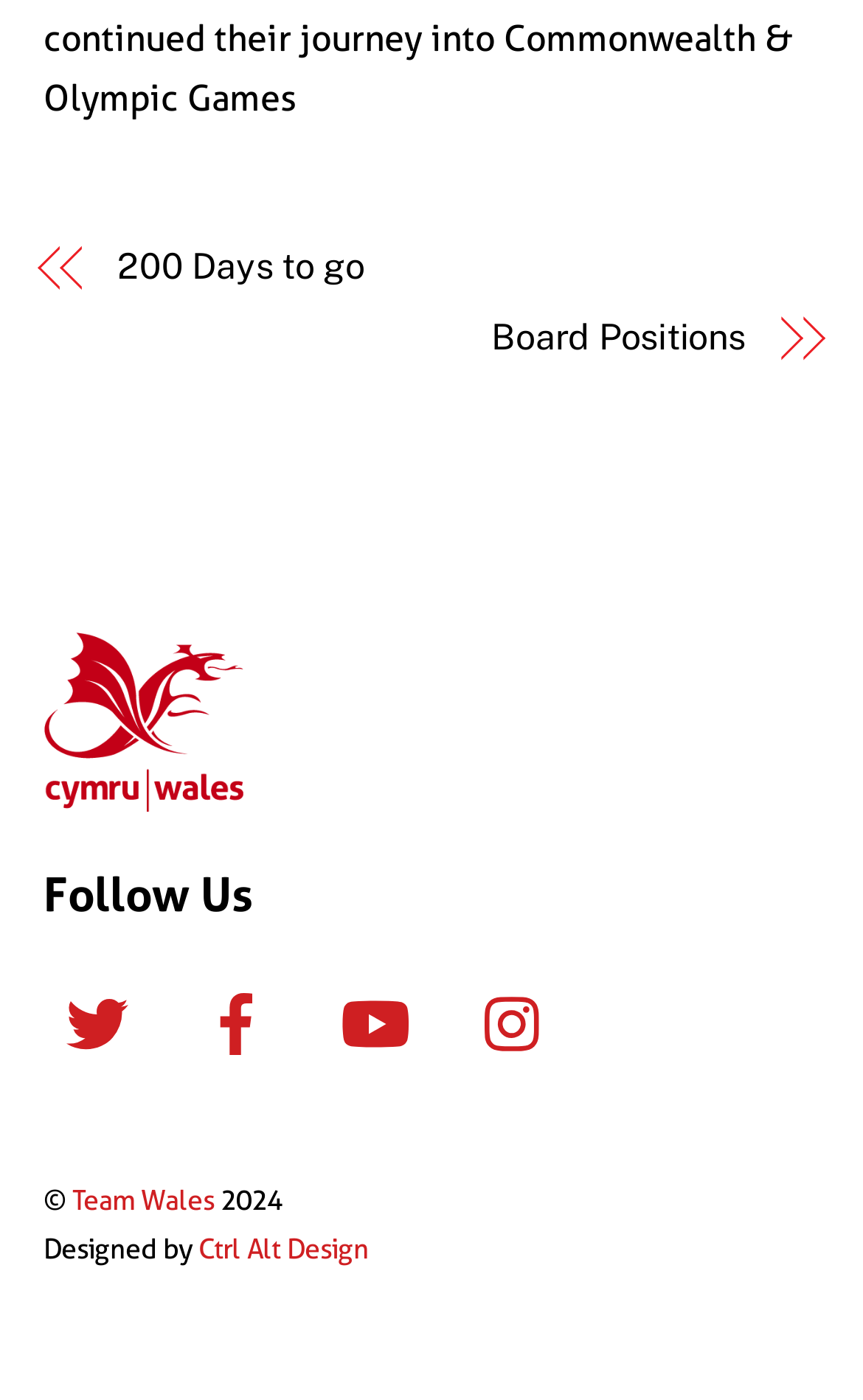Find the bounding box coordinates for the area that should be clicked to accomplish the instruction: "Click on '200 Days to go'".

[0.136, 0.174, 0.95, 0.209]